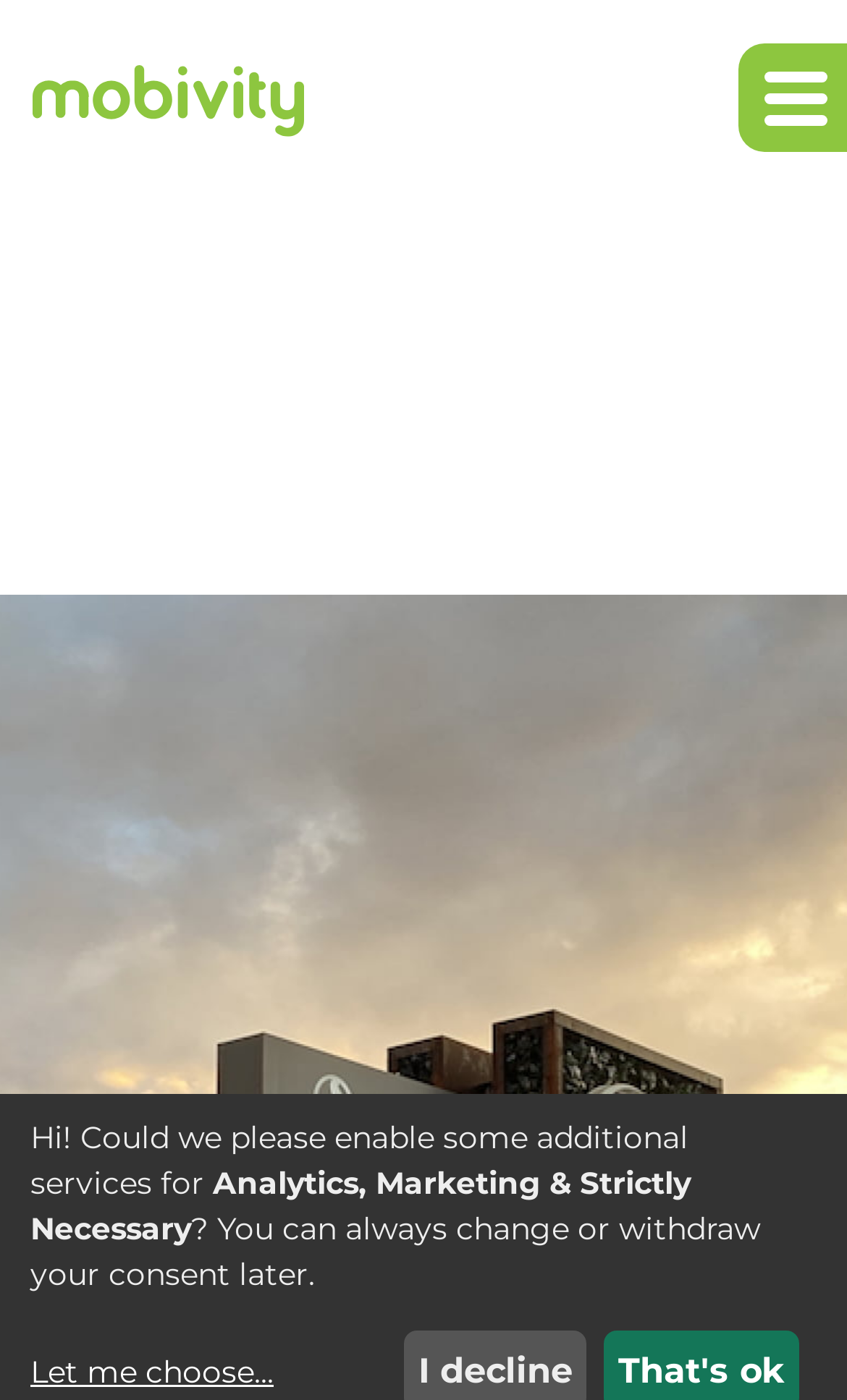Answer succinctly with a single word or phrase:
Is there a navigation menu?

Yes